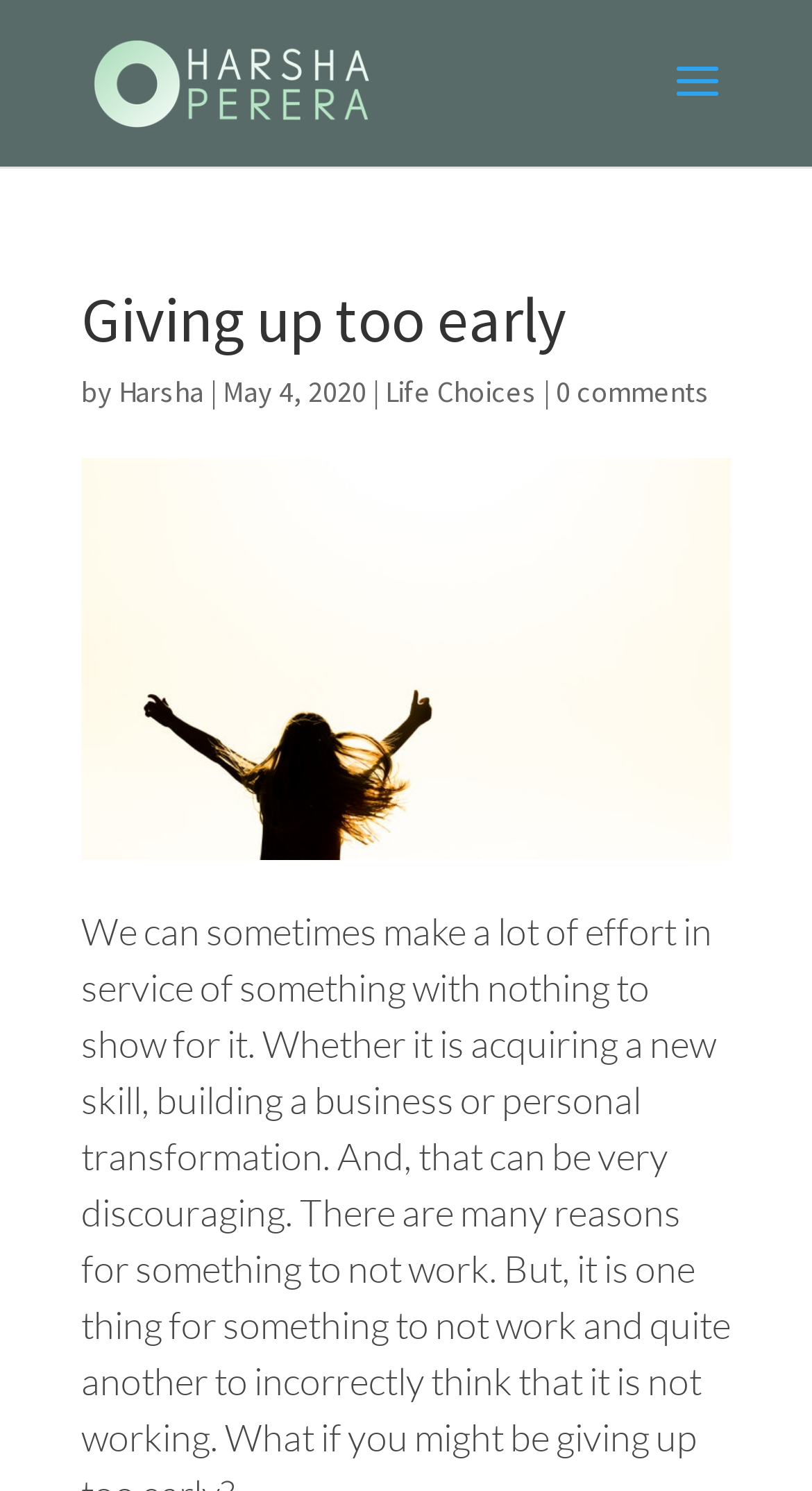What is the main heading of this webpage? Please extract and provide it.

Giving up too early